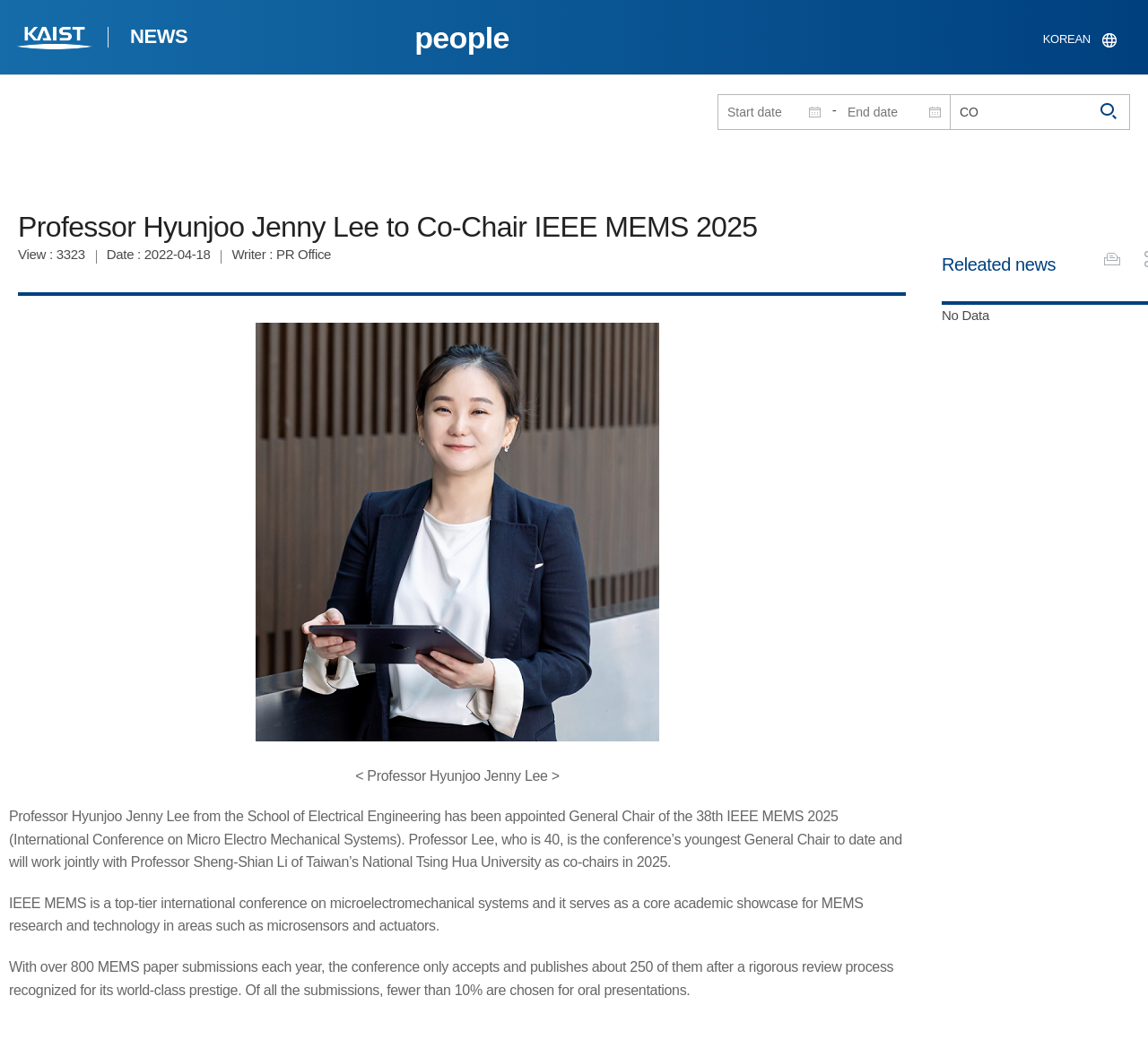Look at the image and write a detailed answer to the question: 
What is the function of the button '검색'?

The button '검색' is part of the search function, and its purpose is to initiate the search query. When clicked, it will likely execute the search function with the input parameters provided by the user.